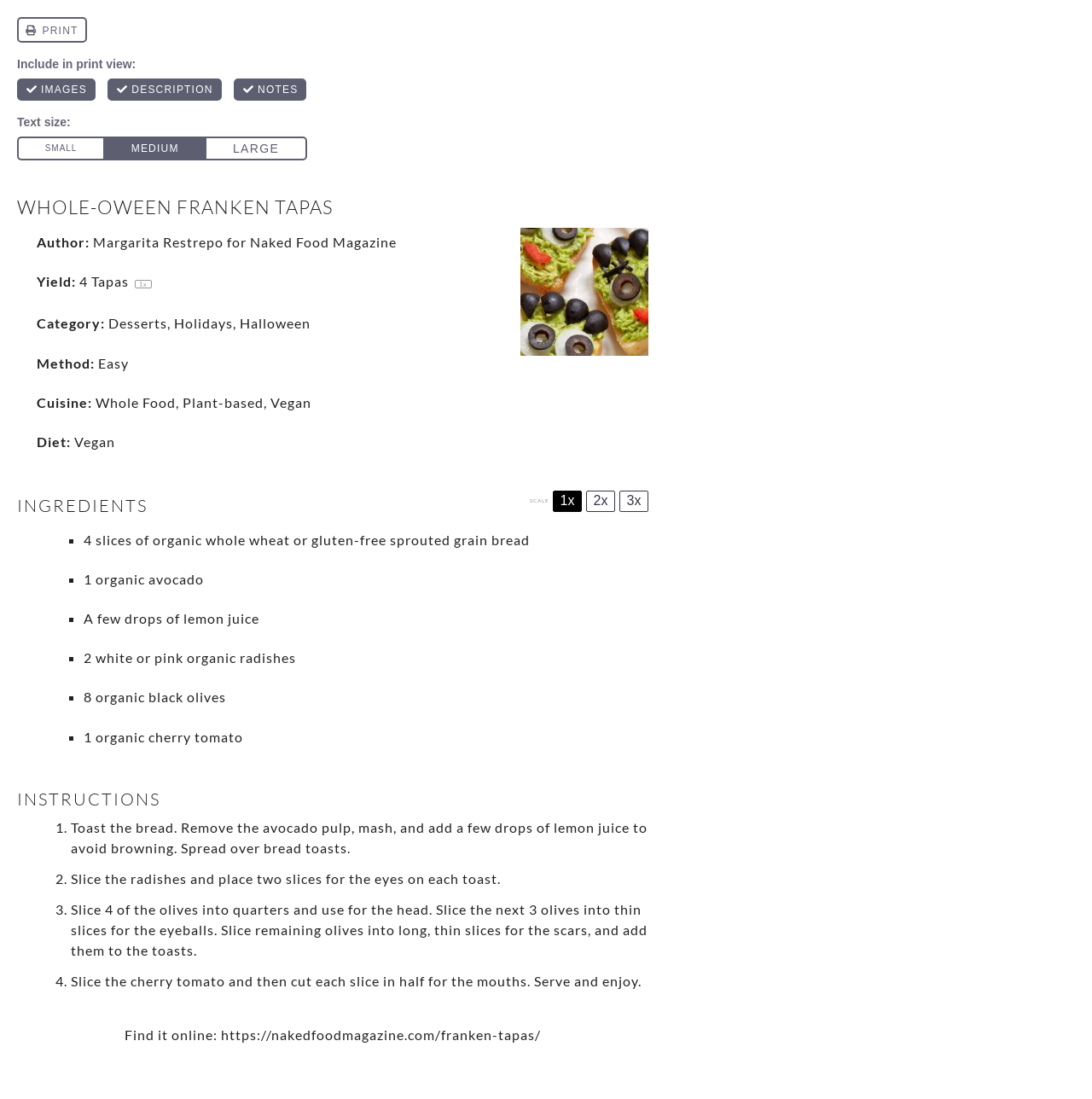Elaborate on the different components and information displayed on the webpage.

This webpage is about a recipe for Halloween Franken Tapas, which is plant-based, vegan, gluten-free, oil-free, and salt-free. At the top of the page, there is a heading "WHOLE-OWEEN FRANKEN TAPAS" followed by an image of the dish. Below the image, there is information about the author, Margarita Restrepo, and the yield of the recipe, which is one tapas.

To the right of the author information, there are details about the category, method, cuisine, and diet of the recipe. The category is desserts, holidays, and Halloween, the method is easy, the cuisine is whole food, plant-based, and vegan, and the diet is gluten-free, oil-free, and salt-free.

Below this information, there is a heading "INGREDIENTS" followed by a list of ingredients, each marked with a bullet point. The ingredients include slices of organic whole wheat or gluten-free sprouted grain bread, organic avocado, organic radishes, lemon juice, and organic black olives.

Next, there is a heading "INSTRUCTIONS" followed by a step-by-step guide on how to prepare the dish. The instructions include toasting the bread, mashing the avocado, and adding lemon juice, slicing the radishes and olives, and assembling the tapas.

At the bottom of the page, there is a link to find the recipe online, along with the URL of the webpage. There are also three buttons to scale the recipe, labeled "1x", "2x", and "3x".